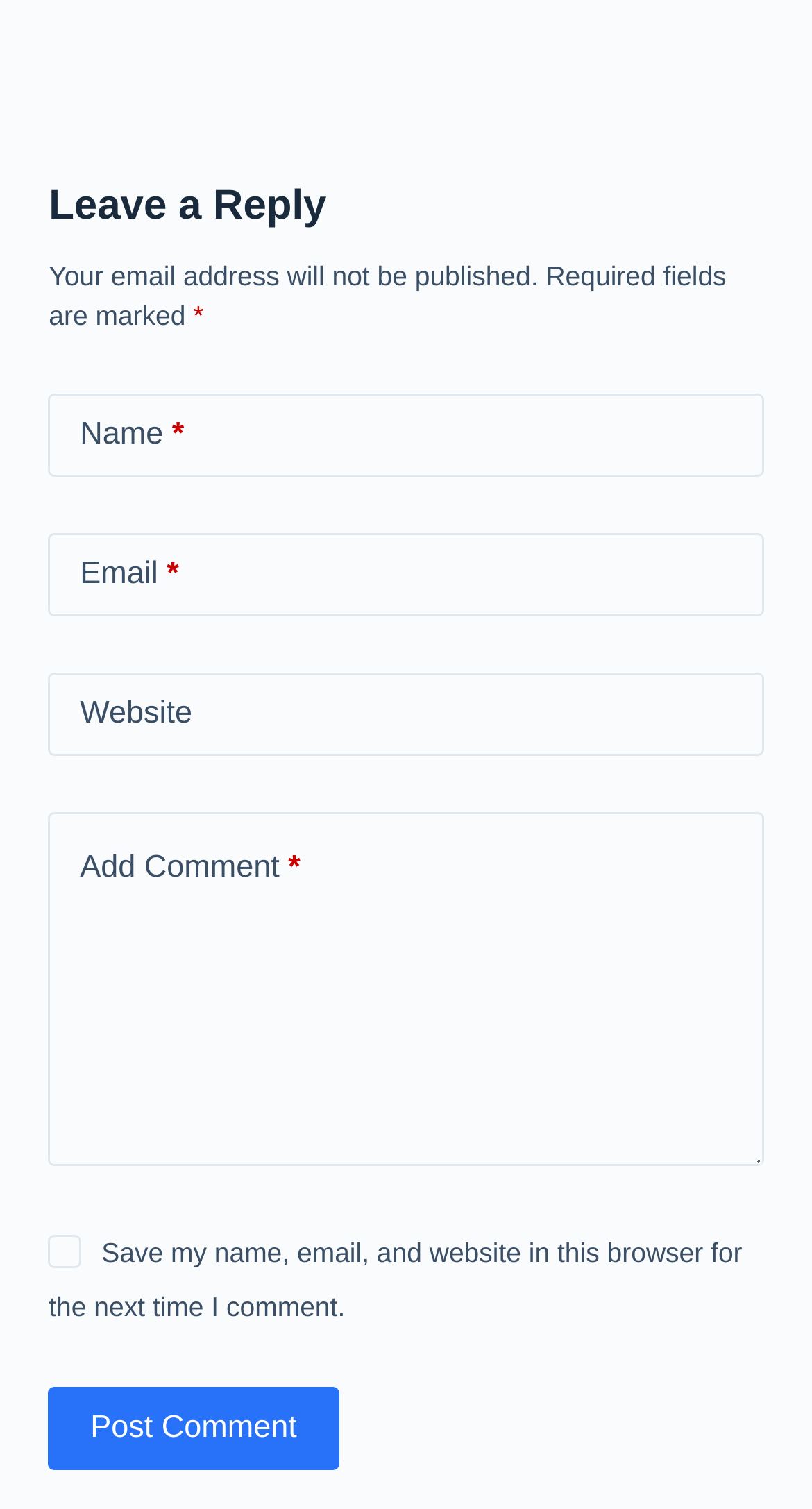For the element described, predict the bounding box coordinates as (top-left x, top-left y, bottom-right x, bottom-right y). All values should be between 0 and 1. Element description: Post Comment

[0.06, 0.919, 0.417, 0.974]